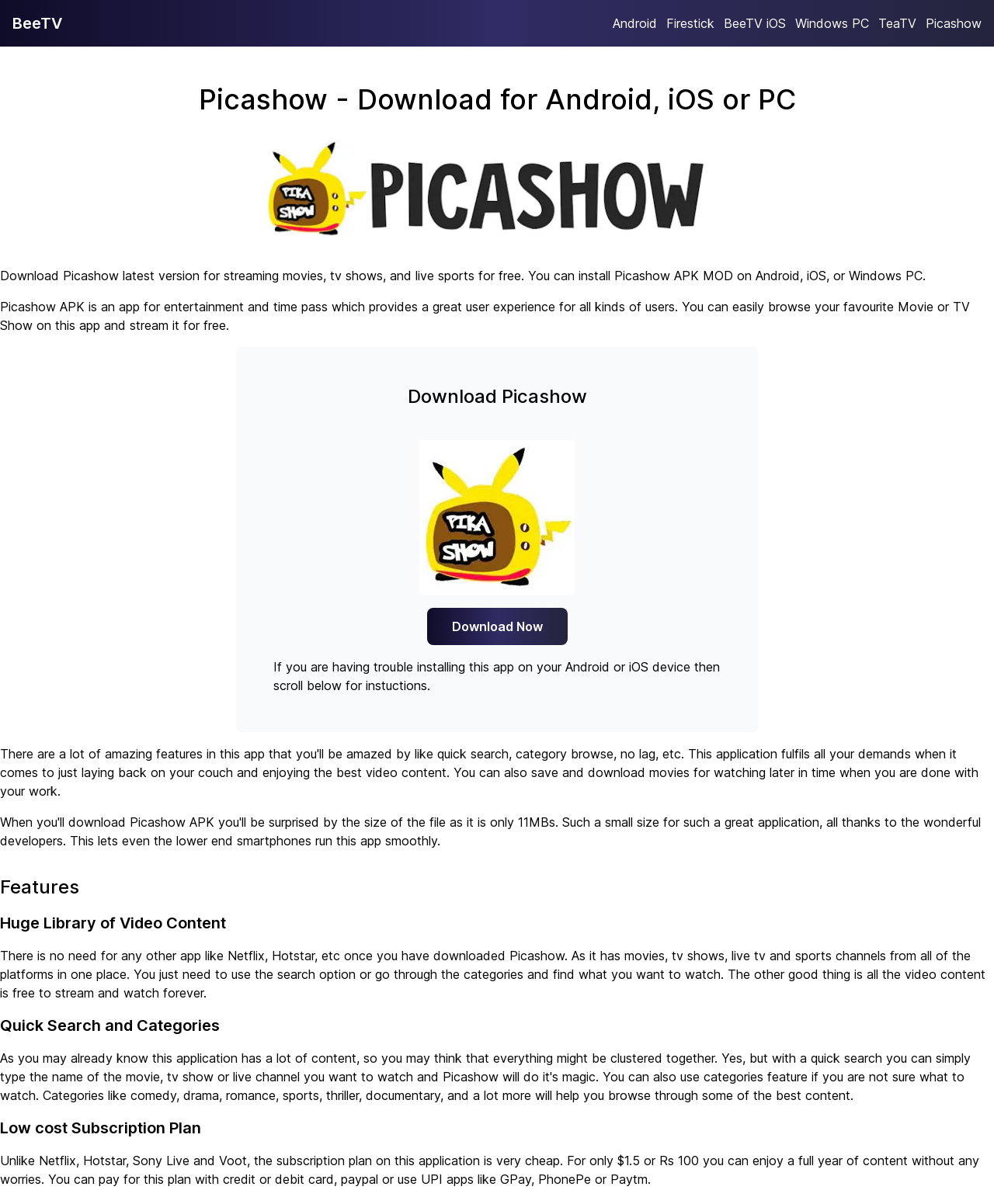Using the given description, provide the bounding box coordinates formatted as (top-left x, top-left y, bottom-right x, bottom-right y), with all values being floating point numbers between 0 and 1. Description: Download Now

[0.429, 0.505, 0.571, 0.536]